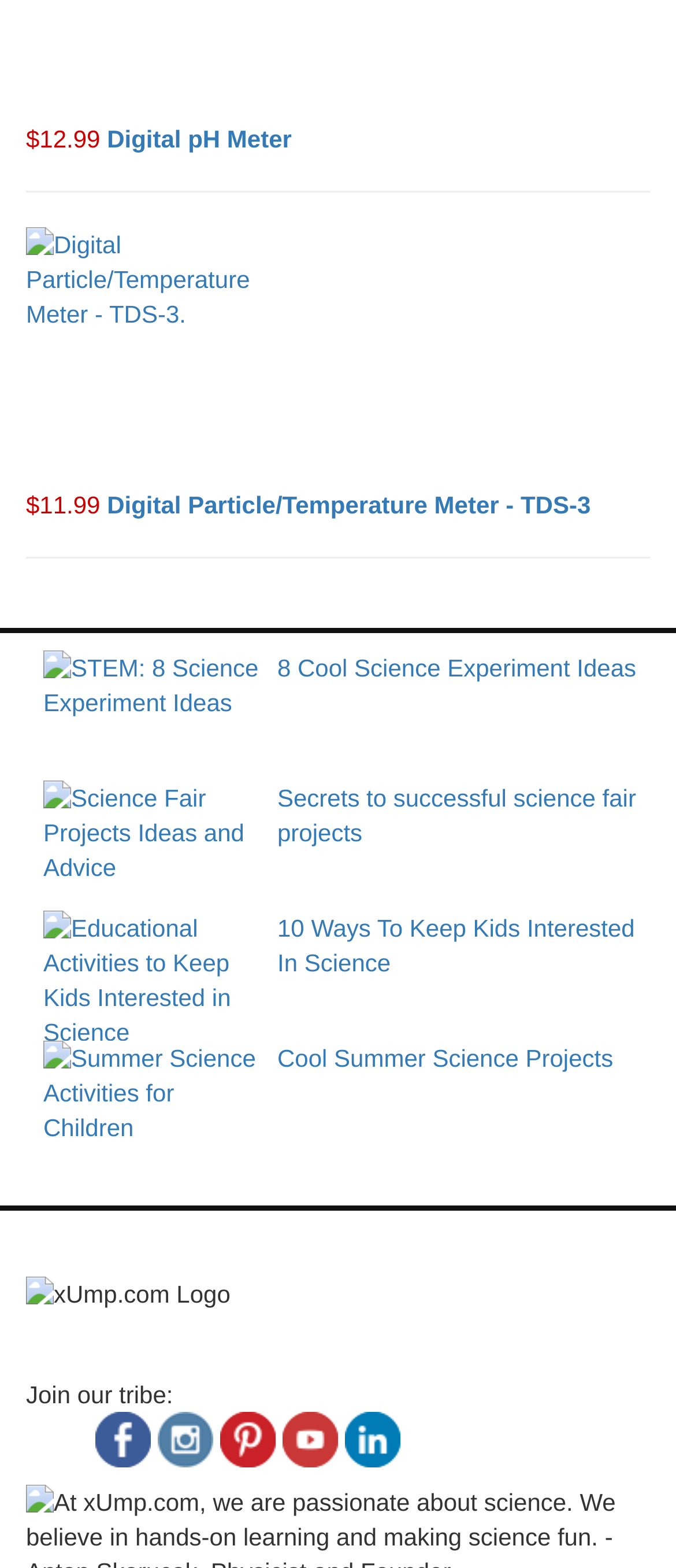Please specify the bounding box coordinates for the clickable region that will help you carry out the instruction: "Follow xUmp on Facebook".

[0.141, 0.901, 0.223, 0.936]